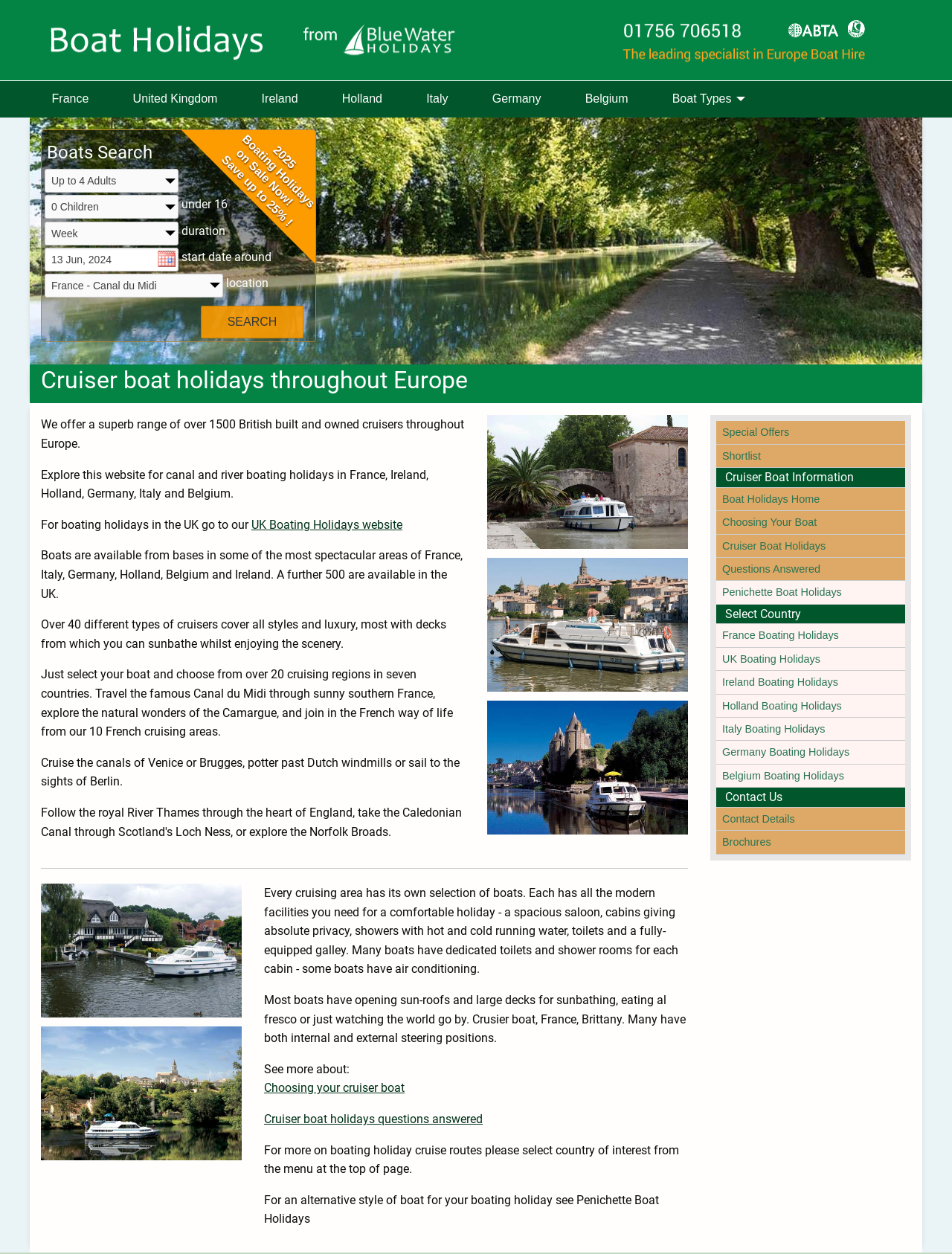Offer a thorough description of the webpage.

This webpage is about boating holidays on cruiser boats in Europe. At the top, there is a horizontal menu bar with links to different countries, including France, United Kingdom, Ireland, Holland, Italy, Germany, and Belgium. Below the menu bar, there is a search section with a "Boats Search" label, several dropdown menus, and a "SEARCH" button.

On the left side of the page, there is a vertical section with a heading "Cruiser boat holidays throughout Europe" followed by several paragraphs of text describing the boating holidays offered. The text explains that the company offers a range of over 1500 British-built and owned cruisers throughout Europe, and that boats are available from bases in some of the most spectacular areas of France, Italy, Germany, Holland, Belgium, and Ireland.

Below the text, there are three images, likely showcasing different cruiser boats or scenic views. Further down, there is a horizontal separator line, followed by two more images.

On the right side of the page, there is a vertical tree menu with links to various topics, including "Special Offers", "Shortlist", "Cruiser Boat Information", "Boat Holidays Home", "Choosing Your Boat", "Cruiser Boat Holidays", "Questions Answered", "Penichette Boat Holidays", and "Select Country", which leads to links for different countries such as France, UK, Ireland, Holland, and Italy.

Throughout the page, there are several links and buttons, including a "UK Boating Holidays website" link, a "SEARCH" button, and links to topics like "Choosing your cruiser boat" and "Cruiser boat holidays questions answered".